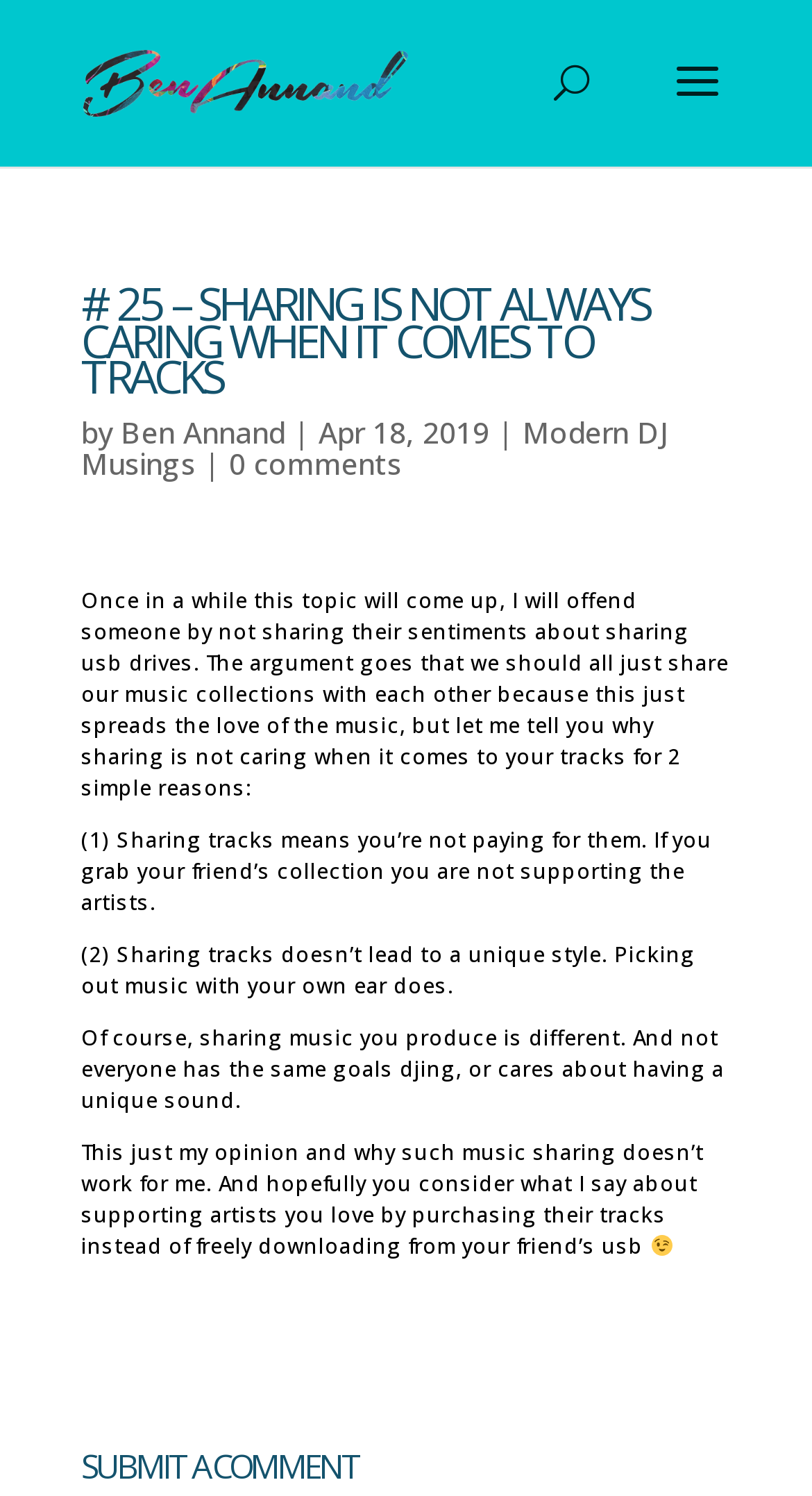Please find and generate the text of the main header of the webpage.

# 25 – SHARING IS NOT ALWAYS CARING WHEN IT COMES TO TRACKS